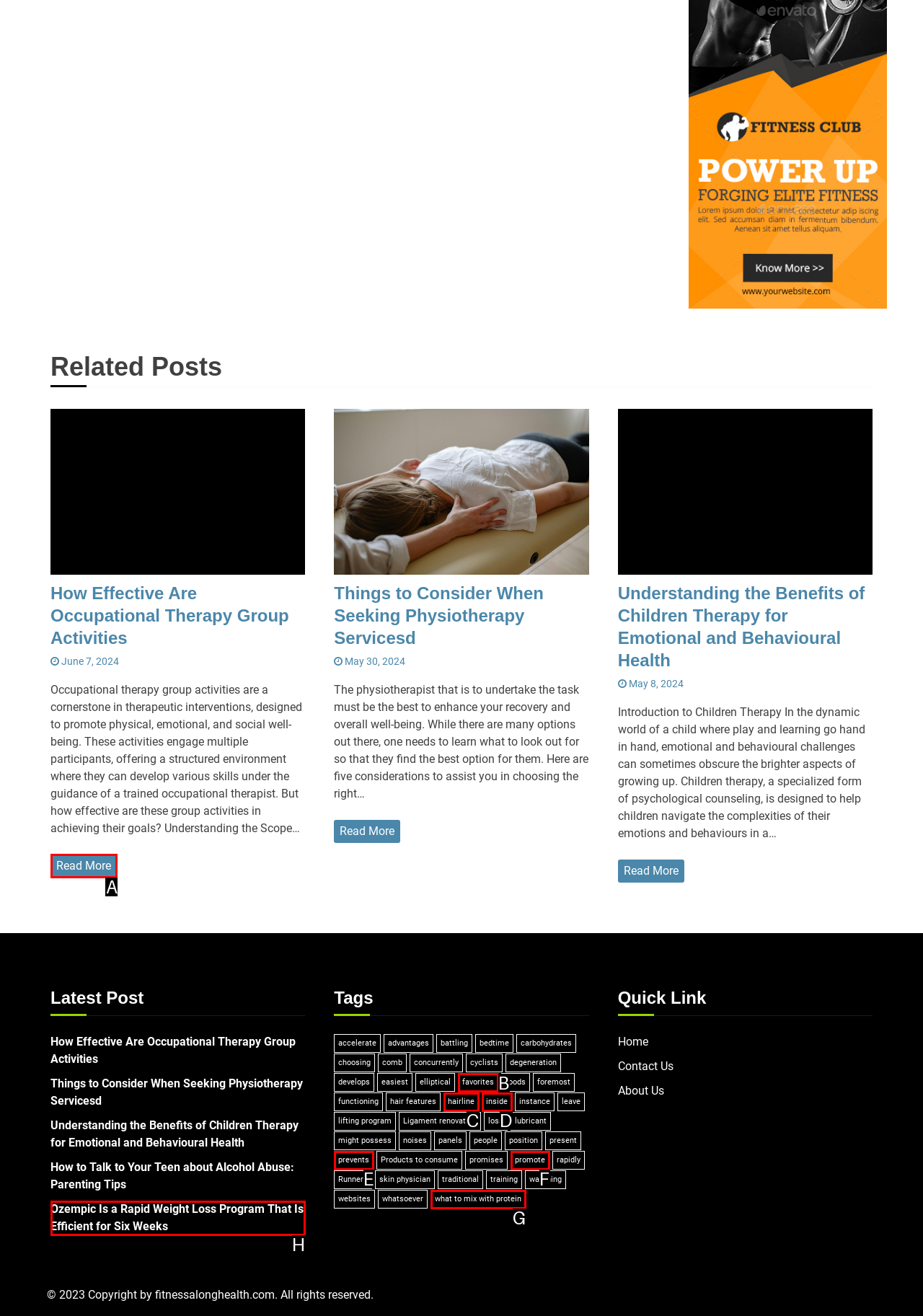Determine the letter of the element to click to accomplish this task: Read more about 'How Effective Are Occupational Therapy Group Activities'. Respond with the letter.

A